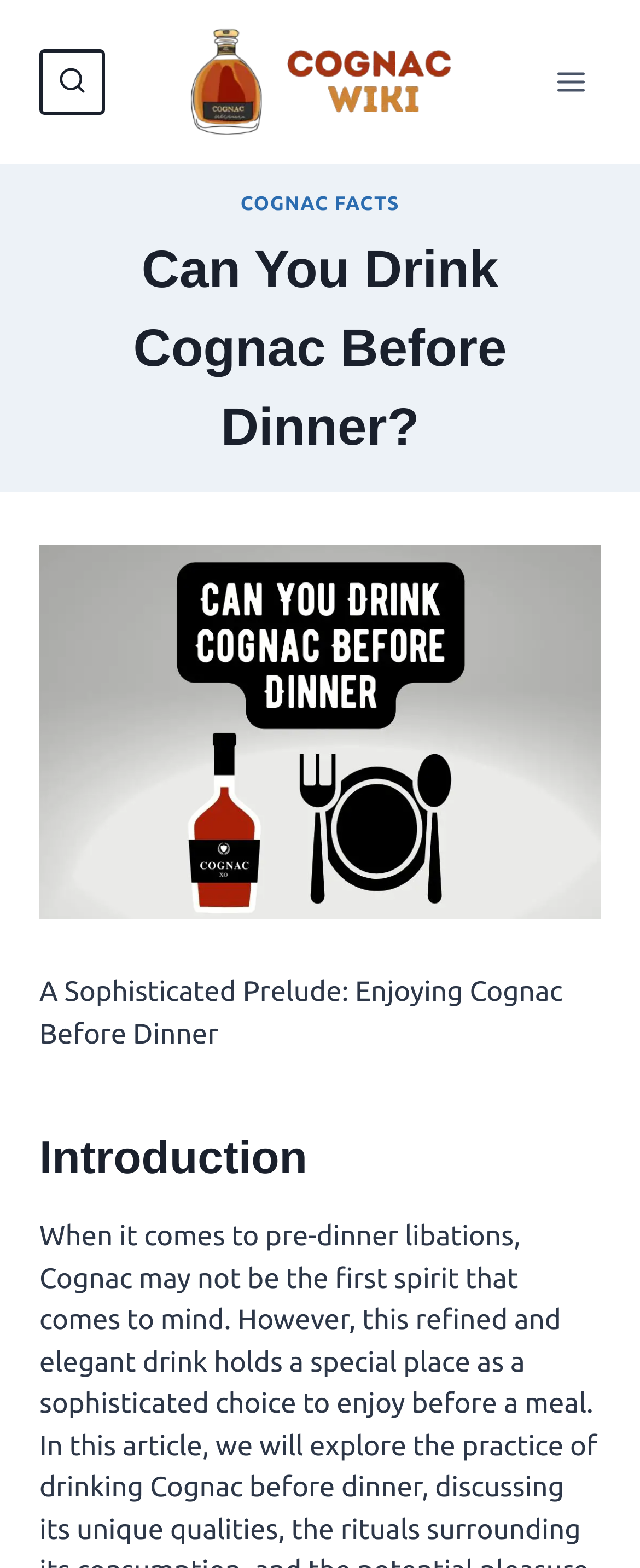Give a comprehensive overview of the webpage, including key elements.

The webpage is about Cognac, specifically discussing whether one can drink it before dinner. At the top left, there is a button to view a search form. Next to it, on the top center, is a link to "Cognac Wiki" accompanied by an image with the same name. On the top right, there is another button to open a menu.

Below the top section, there is a link to "COGNAC FACTS" on the left side. The main heading "Can You Drink Cognac Before Dinner?" is located below the top section, spanning across the page. Within this section, there is a large image related to the topic, taking up most of the space. Above the image, there is a subtitle "A Sophisticated Prelude: Enjoying Cognac Before Dinner". Further down, there is a subheading "Introduction" that marks the beginning of the article's content.